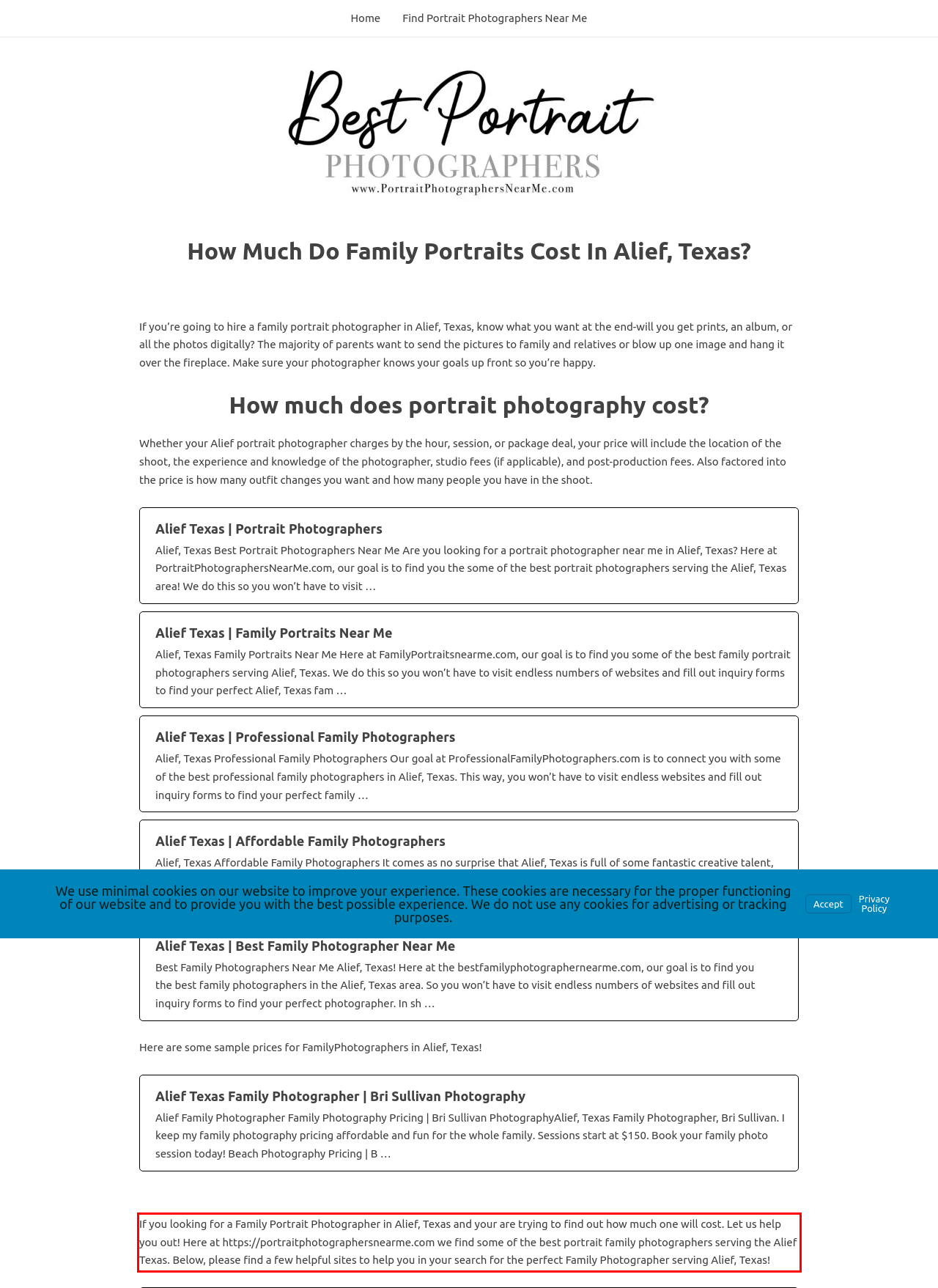Extract and provide the text found inside the red rectangle in the screenshot of the webpage.

If you looking for a Family Portrait Photographer in Alief, Texas and your are trying to find out how much one will cost. Let us help you out! Here at https://portraitphotographersnearme.com we find some of the best portrait family photographers serving the Alief Texas. Below, please find a few helpful sites to help you in your search for the perfect Family Photographer serving Alief, Texas!